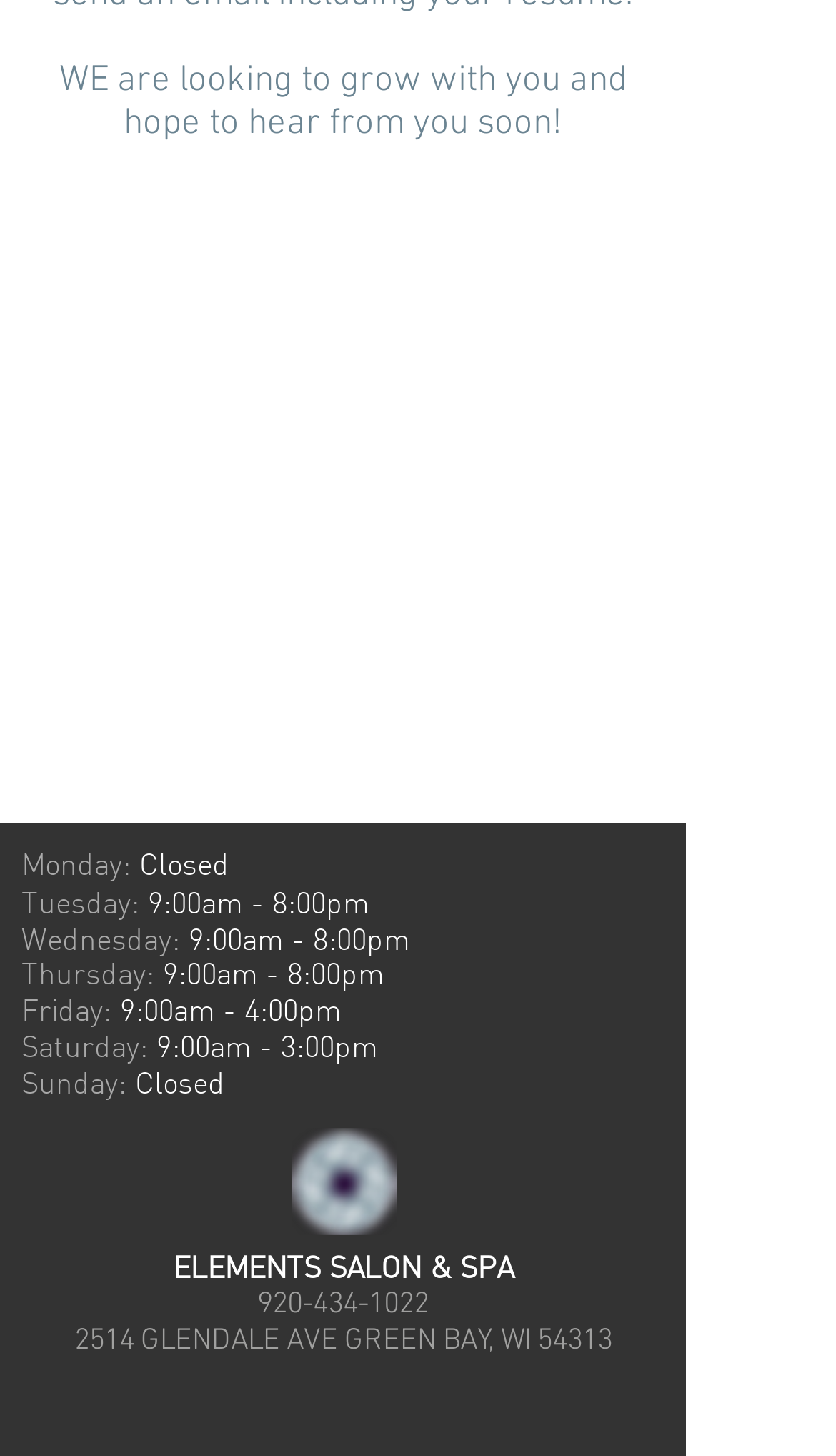Based on the element description, predict the bounding box coordinates (top-left x, top-left y, bottom-right x, bottom-right y) for the UI element in the screenshot: 920-434-1022

[0.308, 0.883, 0.513, 0.908]